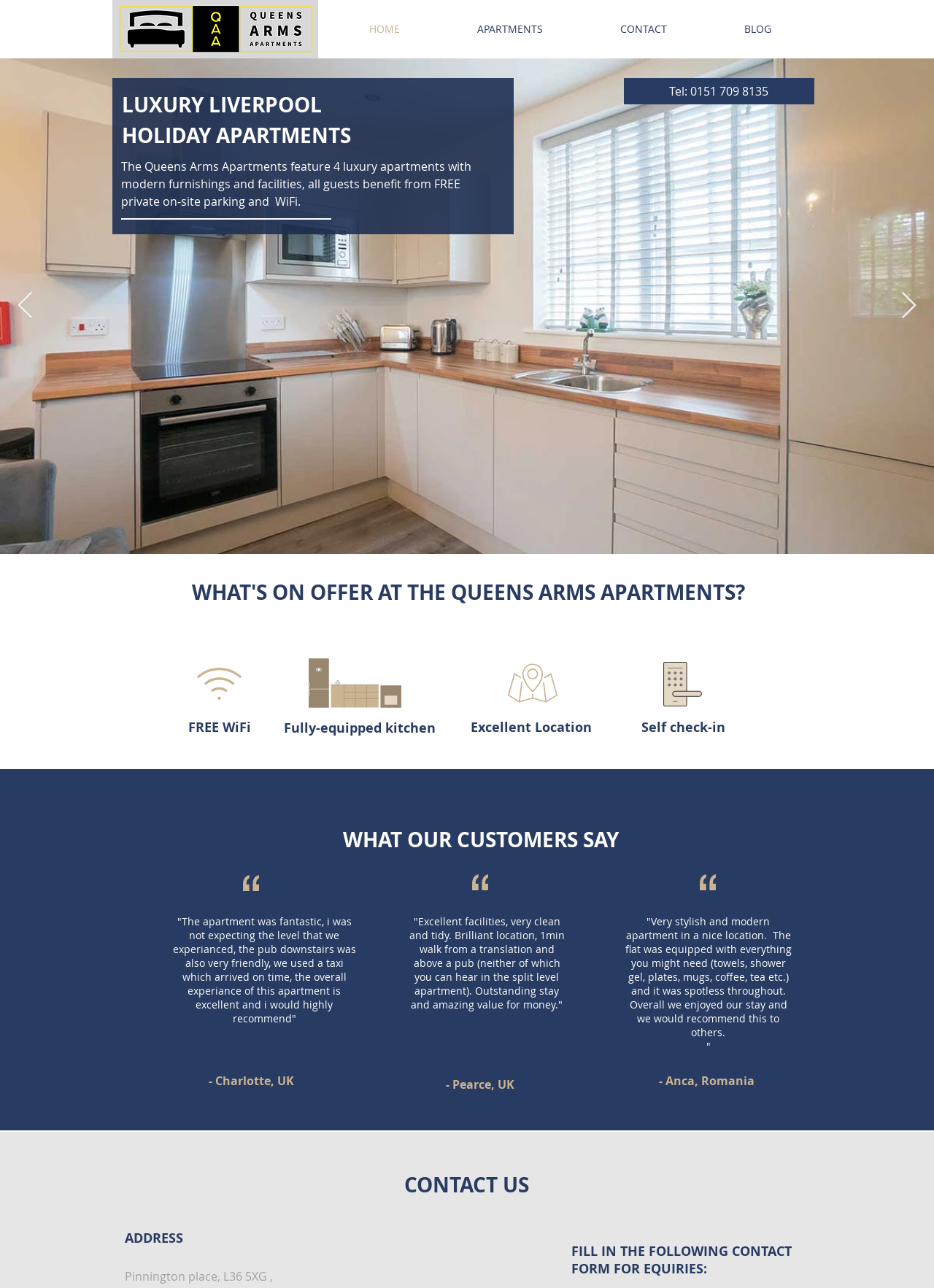What is the purpose of the contact form on the webpage?
From the image, respond using a single word or phrase.

For enquiries